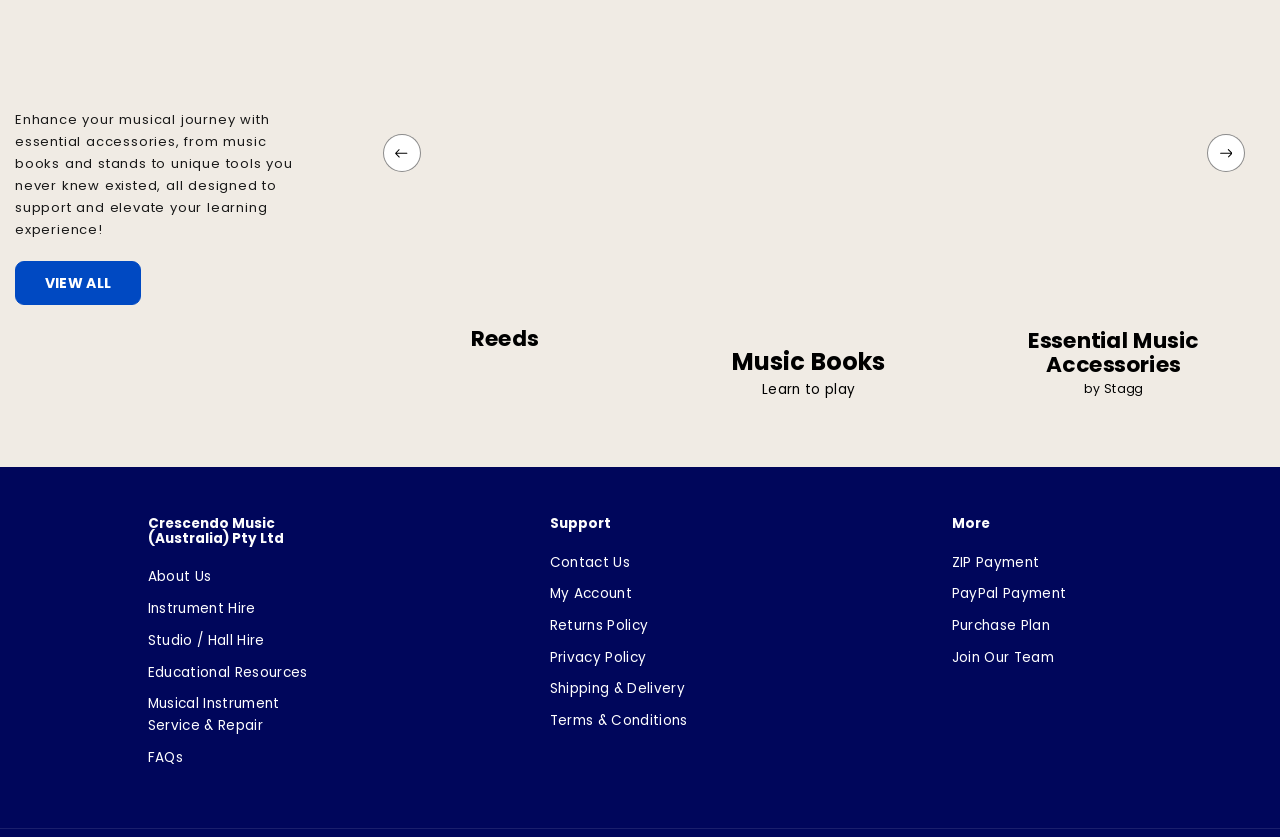Please provide the bounding box coordinates for the element that needs to be clicked to perform the following instruction: "Go to previous page". The coordinates should be given as four float numbers between 0 and 1, i.e., [left, top, right, bottom].

[0.299, 0.16, 0.329, 0.205]